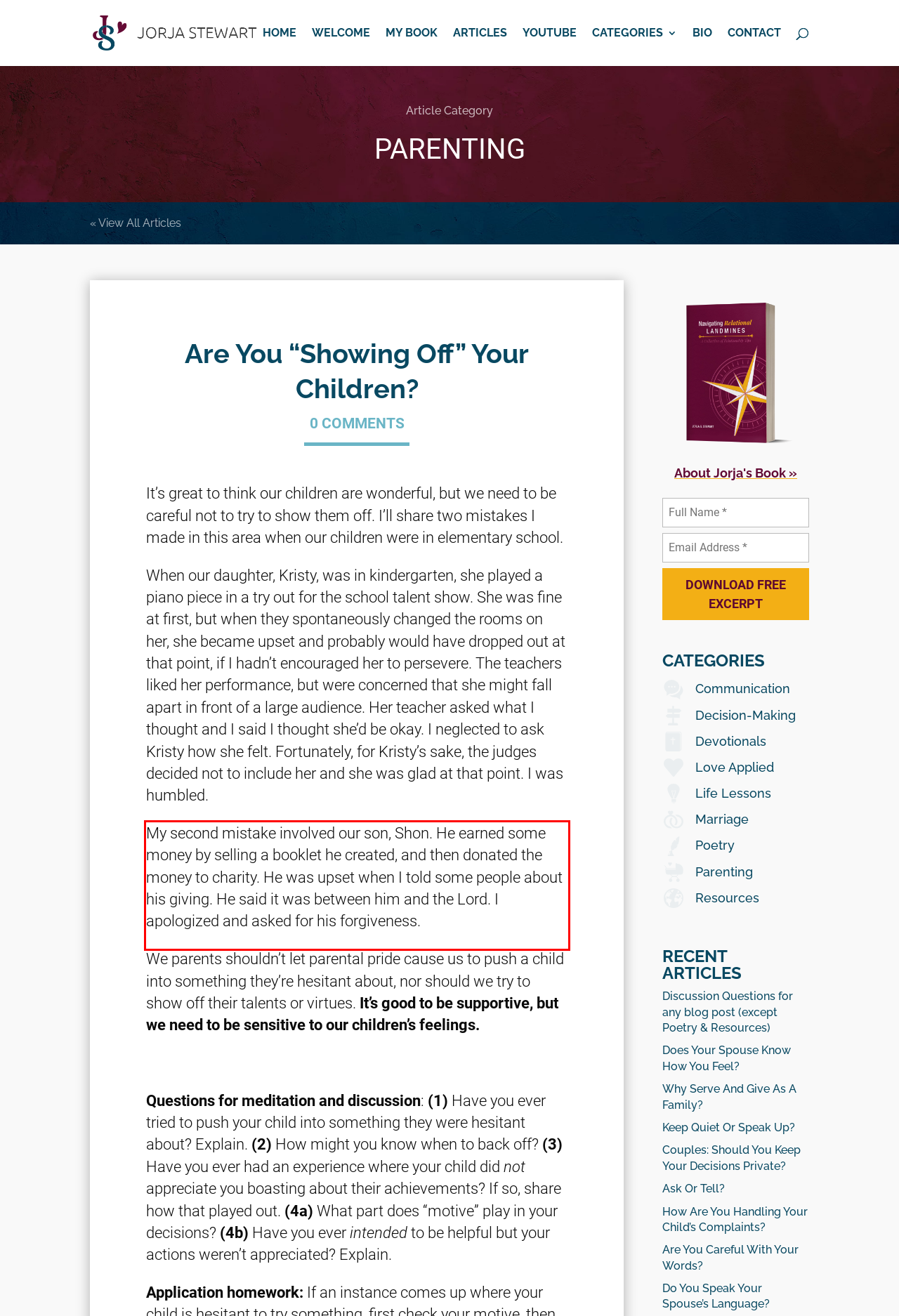Analyze the screenshot of a webpage where a red rectangle is bounding a UI element. Extract and generate the text content within this red bounding box.

My second mistake involved our son, Shon. He earned some money by selling a booklet he created, and then donated the money to charity. He was upset when I told some people about his giving. He said it was between him and the Lord. I apologized and asked for his forgiveness.